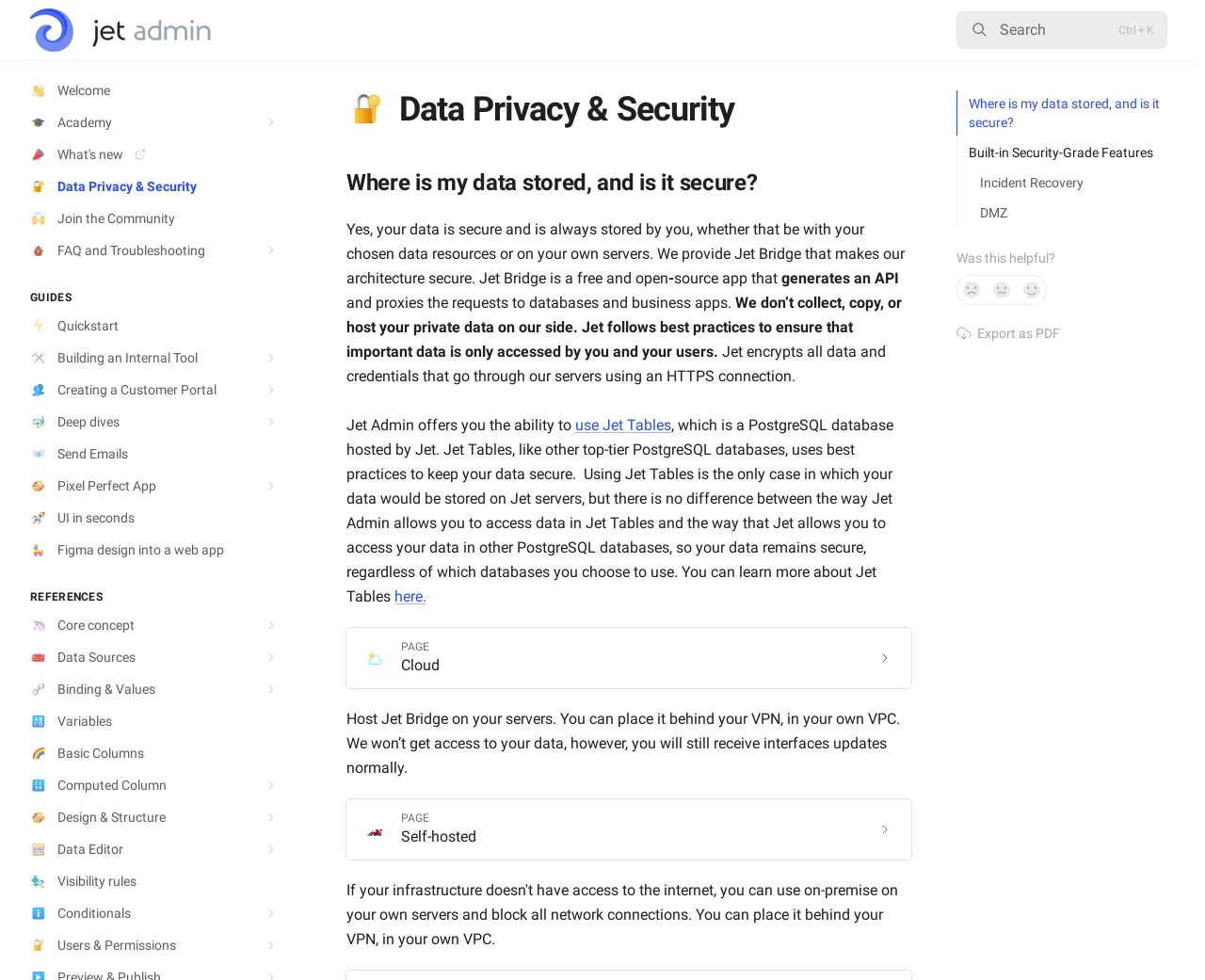What is the purpose of the 'Where is my data stored, and is it secure?' link?
Refer to the image and respond with a one-word or short-phrase answer.

To provide data security information